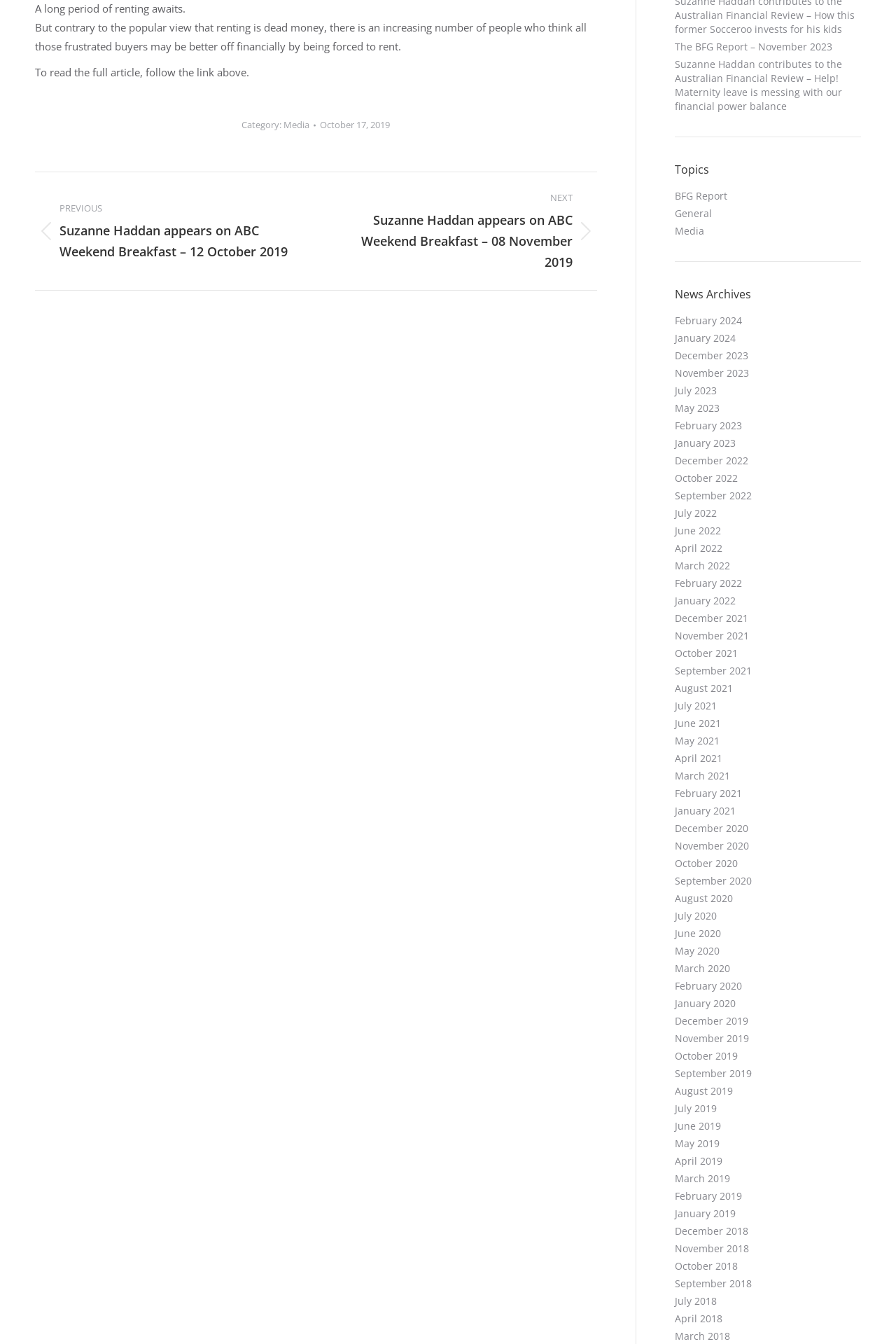Can you identify the bounding box coordinates of the clickable region needed to carry out this instruction: 'Read the full article'? The coordinates should be four float numbers within the range of 0 to 1, stated as [left, top, right, bottom].

[0.039, 0.048, 0.278, 0.059]